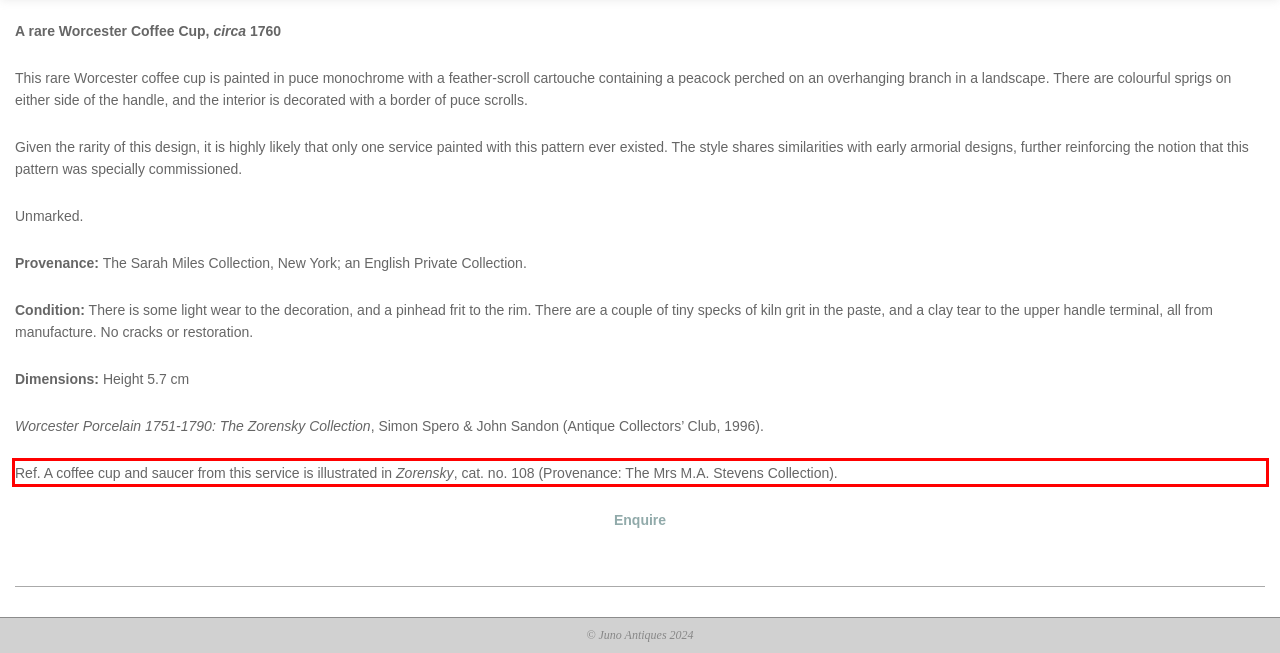Within the screenshot of the webpage, there is a red rectangle. Please recognize and generate the text content inside this red bounding box.

Ref. A coffee cup and saucer from this service is illustrated in Zorensky, cat. no. 108 (Provenance: The Mrs M.A. Stevens Collection).